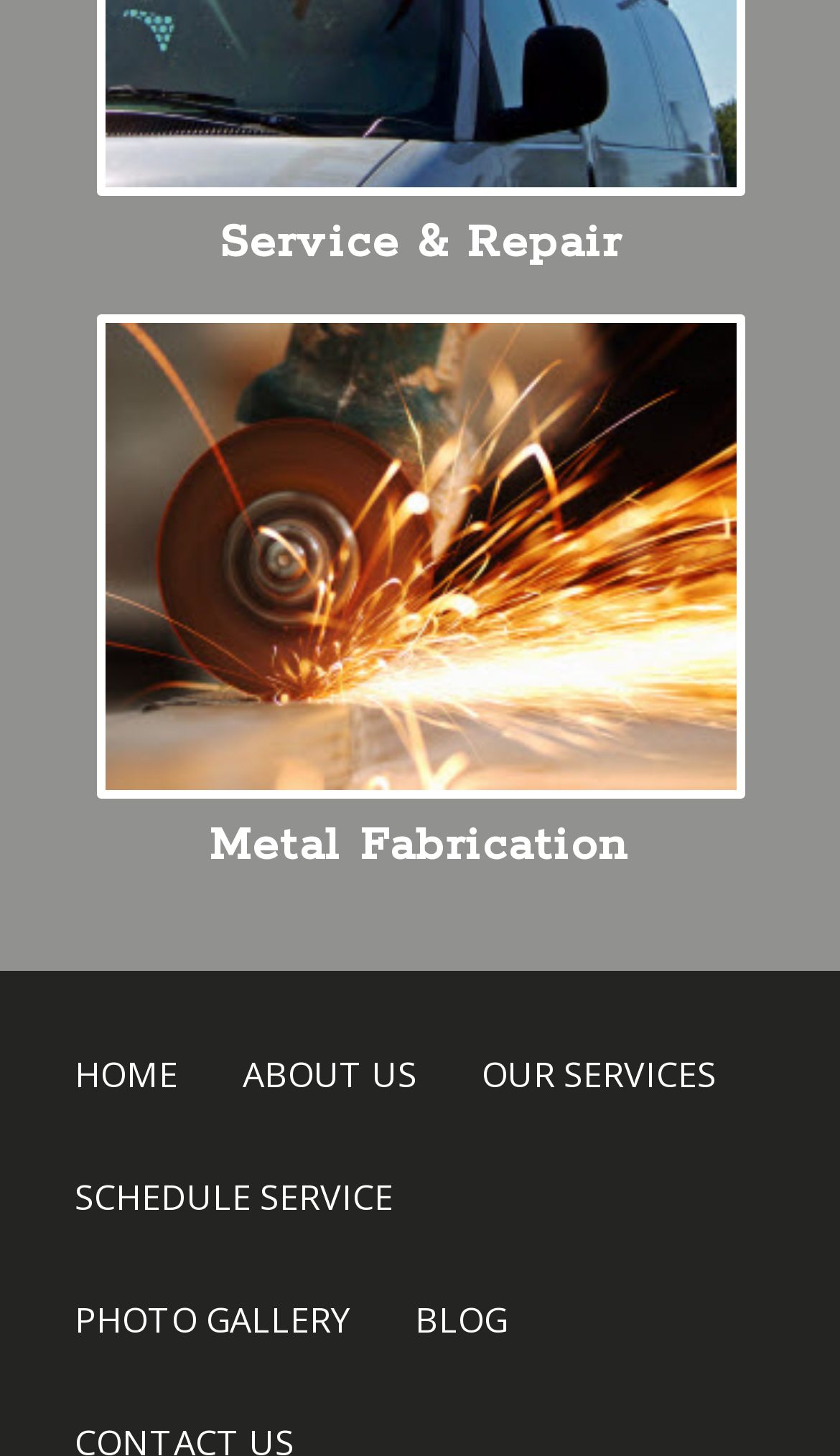Indicate the bounding box coordinates of the clickable region to achieve the following instruction: "go to service and repair page."

[0.26, 0.146, 0.74, 0.188]